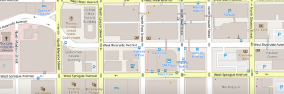What is the address of Congresswoman Cathy McMorris Rodgers' office?
Refer to the image and provide a thorough answer to the question.

The caption explicitly states the address of the Congresswoman's office, which is 850 E Spokane Falls Blvd., Suite 270, Spokane, WA 99202, ensuring easy accessibility for the public.